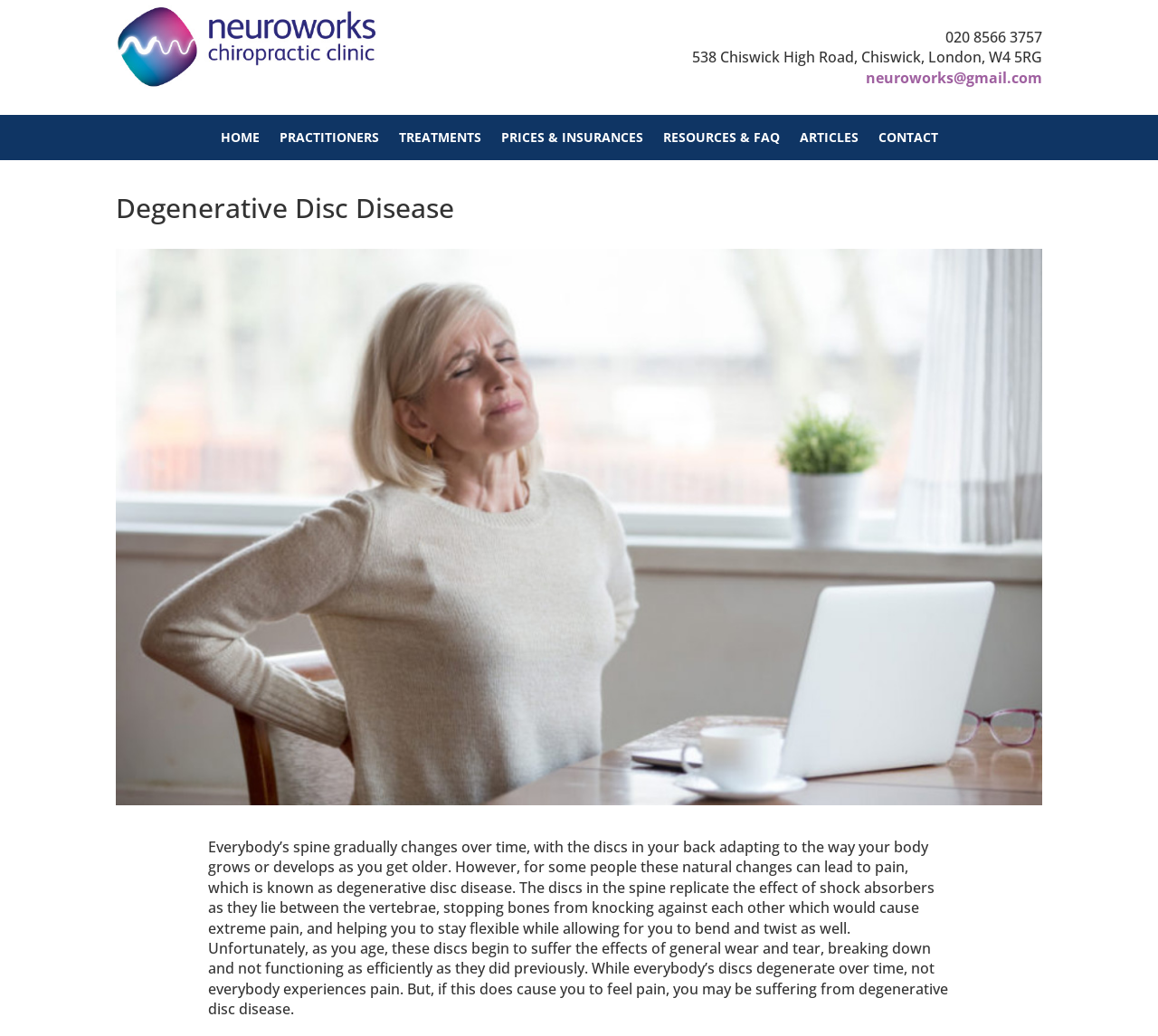Please determine the bounding box coordinates for the element with the description: "neuroworks@gmail.com".

[0.748, 0.065, 0.9, 0.085]